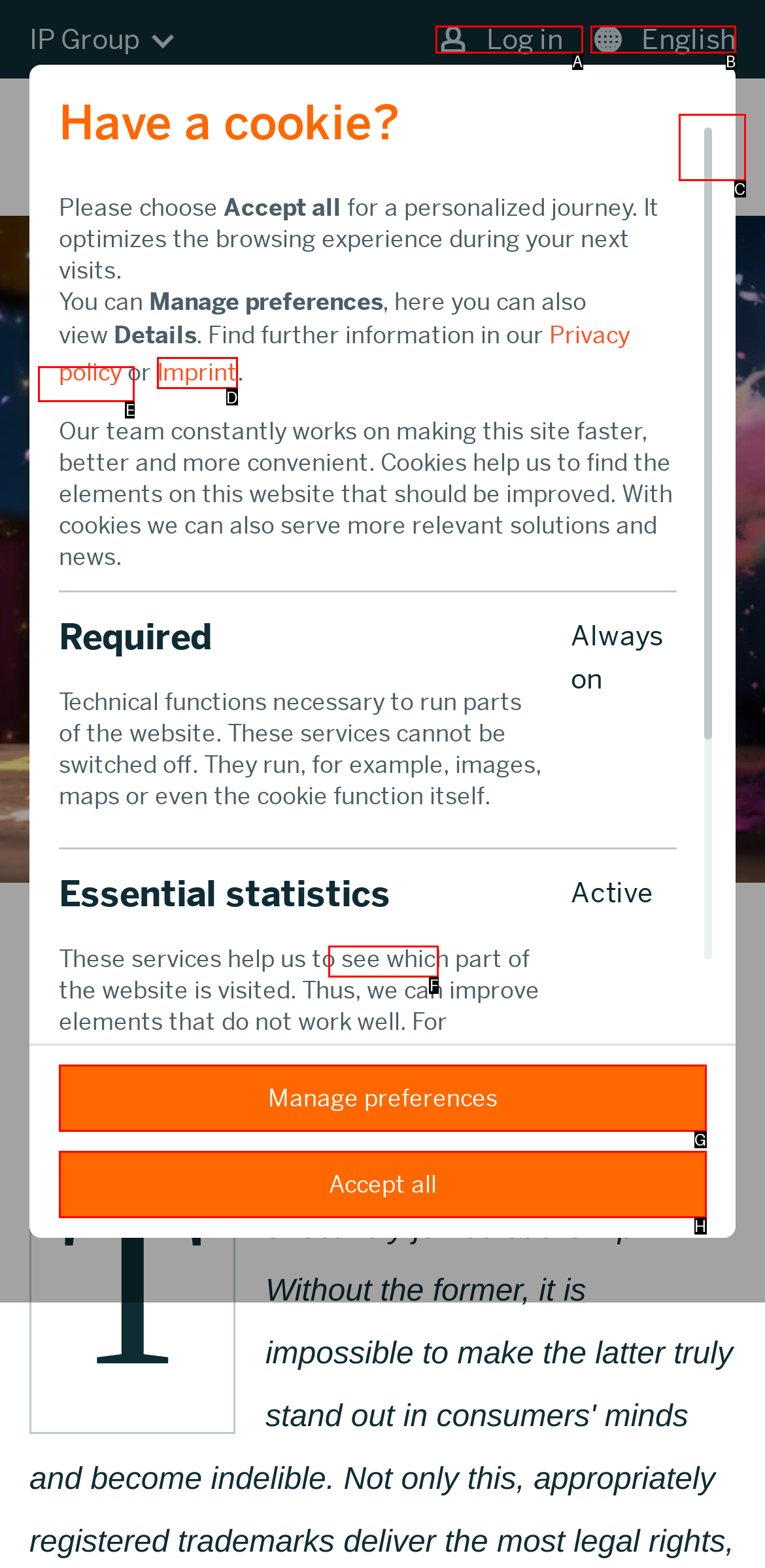Given the element description: IP Blog
Pick the letter of the correct option from the list.

E